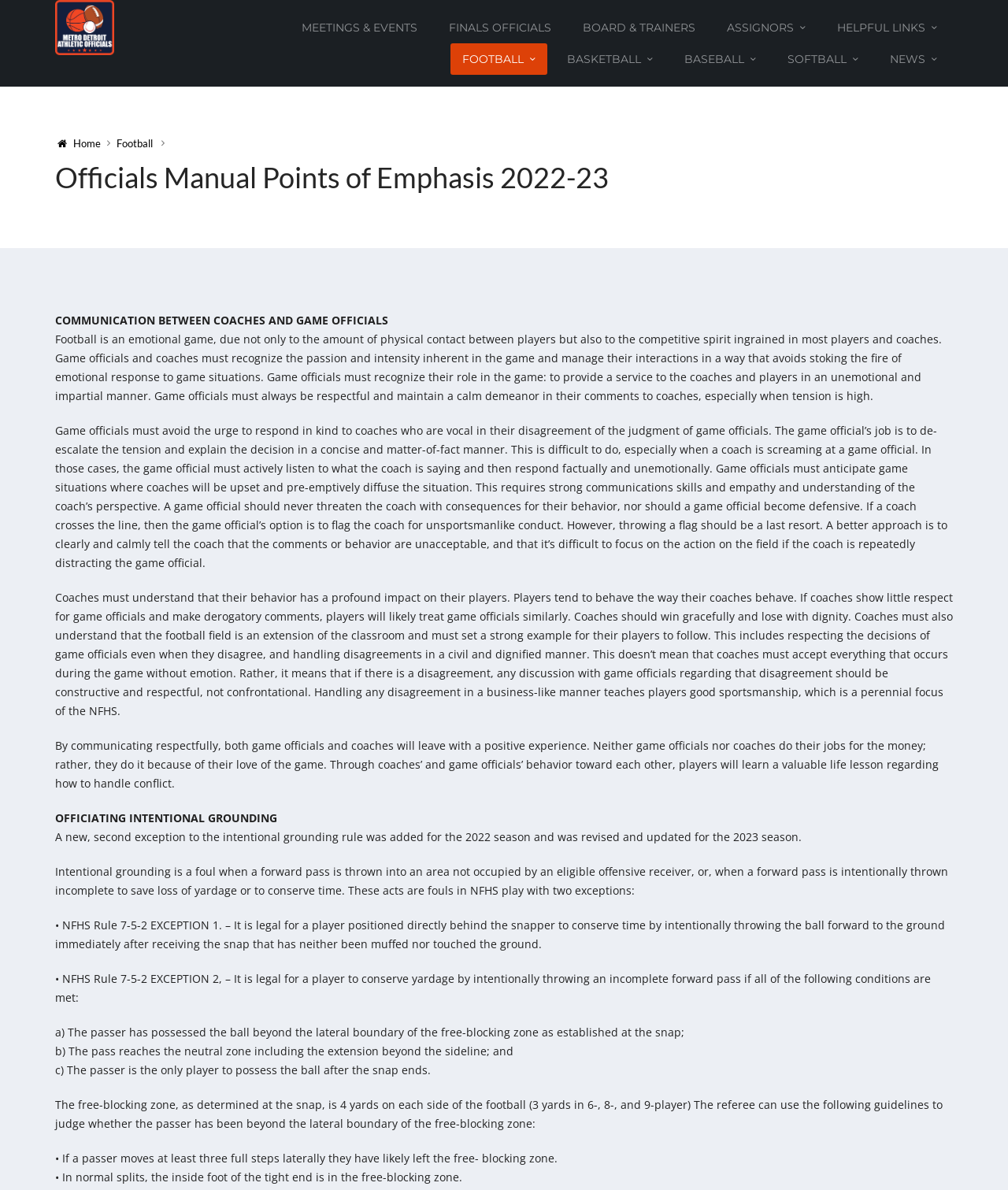Provide the bounding box coordinates of the section that needs to be clicked to accomplish the following instruction: "Click on the 'Home' link."

[0.057, 0.115, 0.1, 0.126]